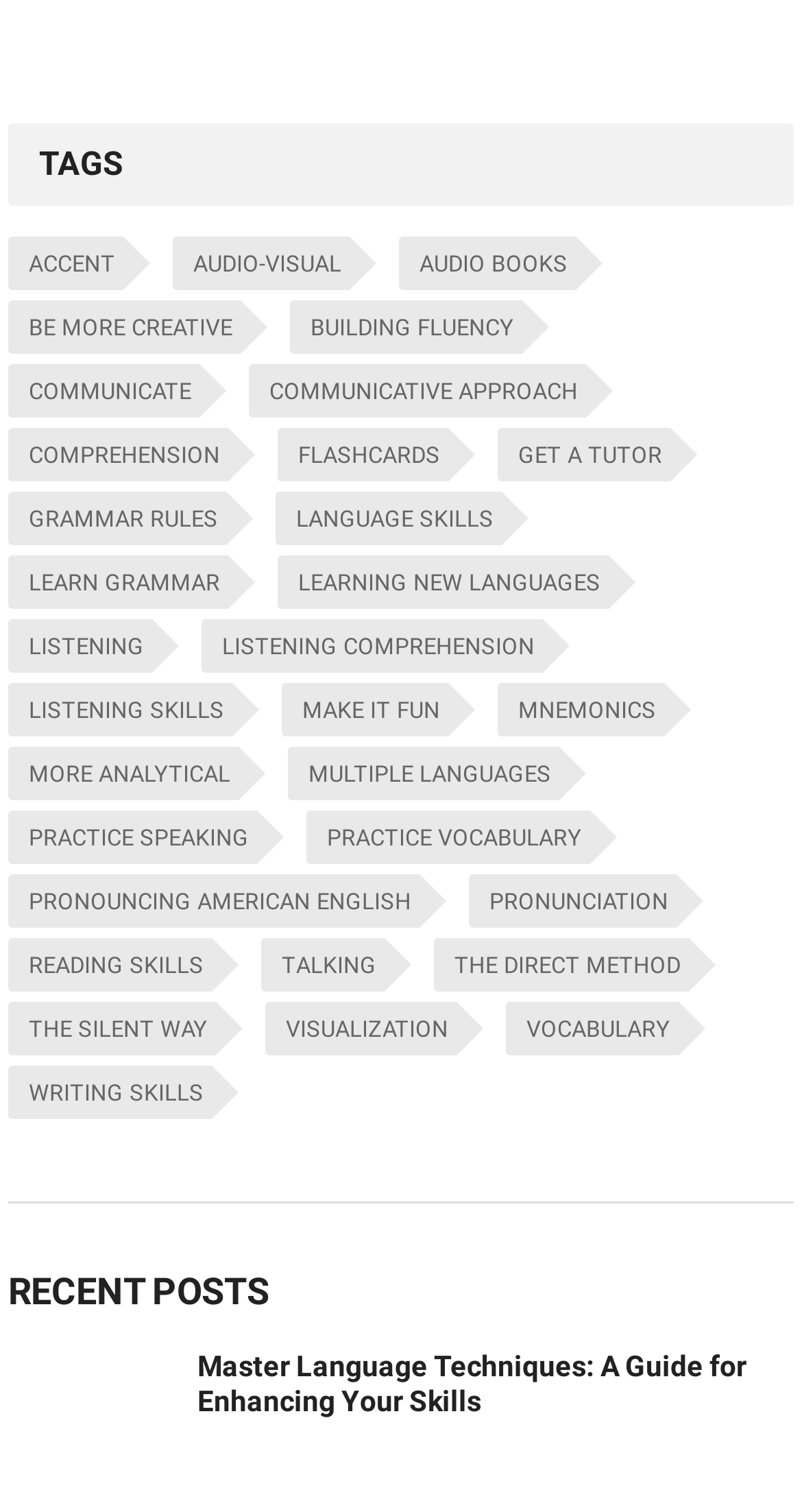Show the bounding box coordinates for the element that needs to be clicked to execute the following instruction: "Learn about Pronunciation". Provide the coordinates in the form of four float numbers between 0 and 1, i.e., [left, top, right, bottom].

[0.584, 0.579, 0.843, 0.614]